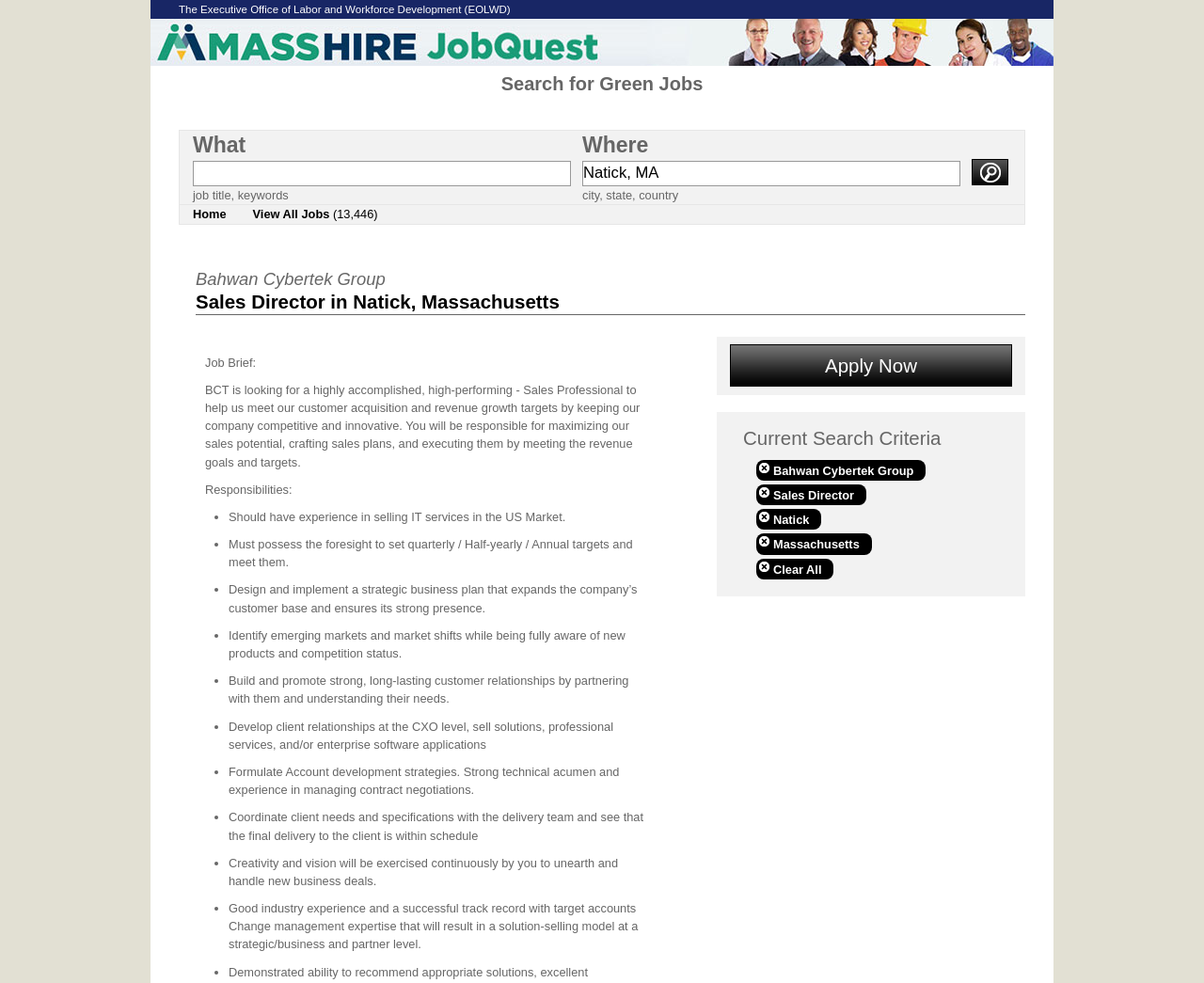Determine the bounding box coordinates of the region that needs to be clicked to achieve the task: "View All Jobs".

[0.199, 0.209, 0.325, 0.228]